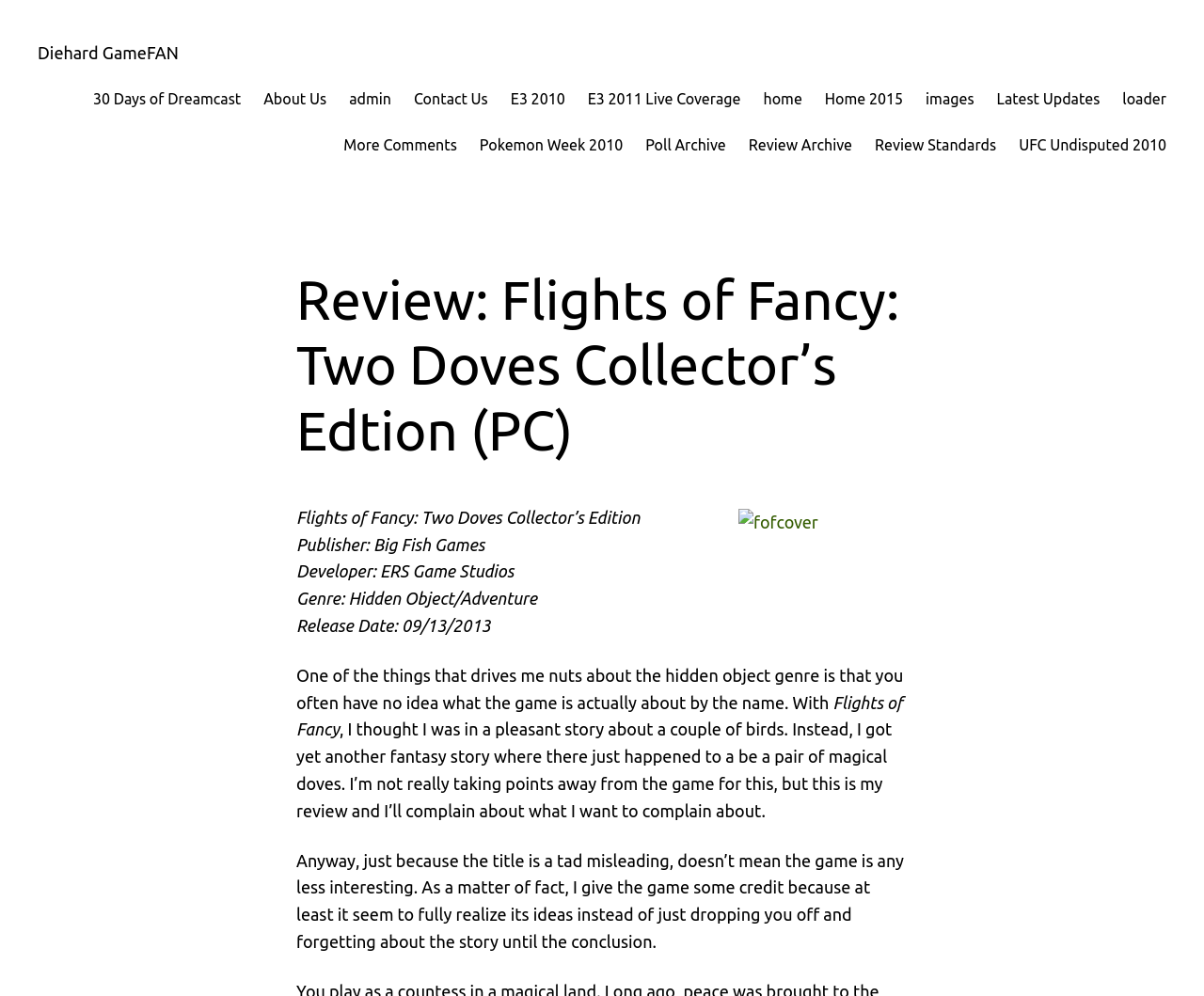What is the name of the developer of the game?
Your answer should be a single word or phrase derived from the screenshot.

ERS Game Studios